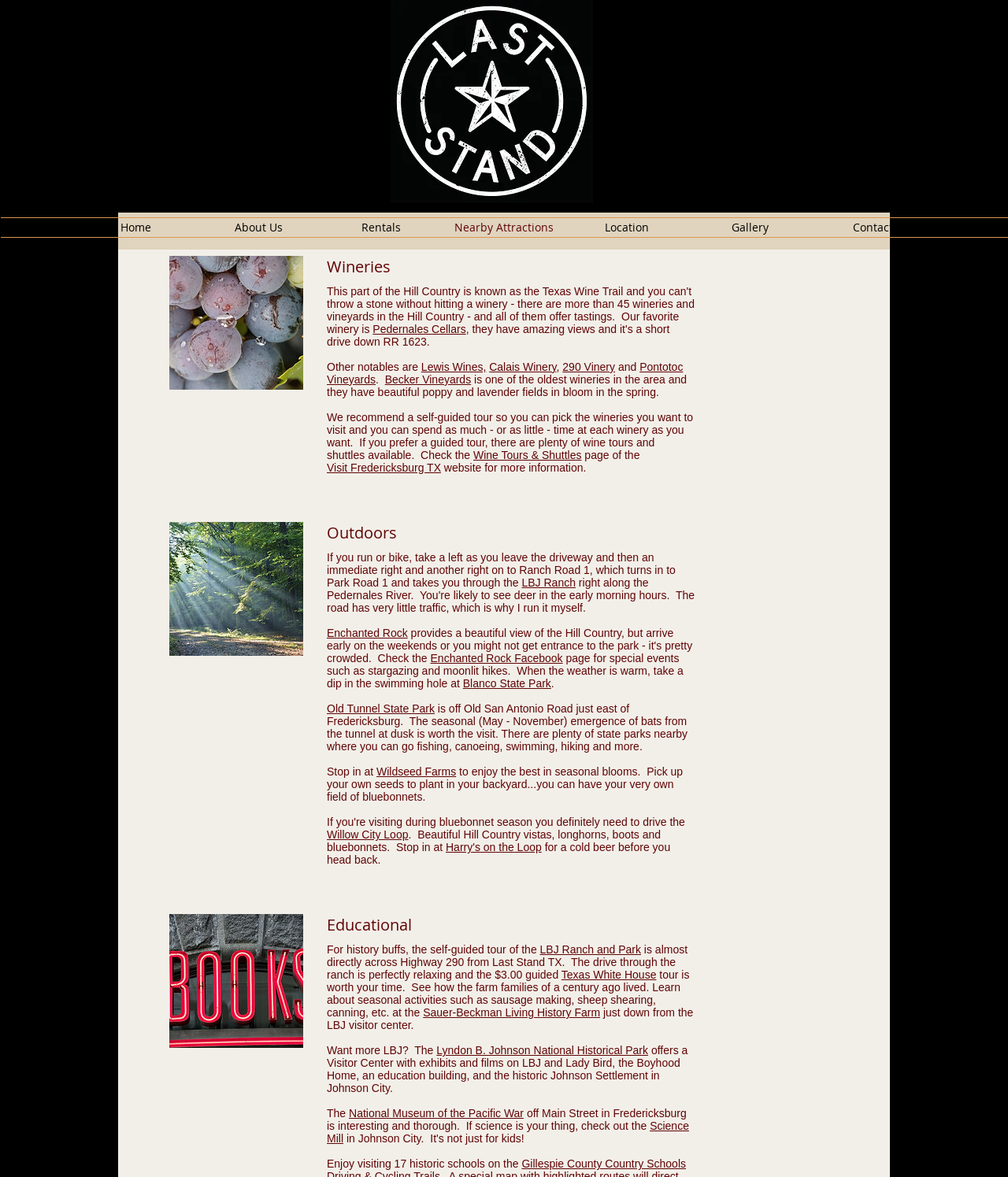Determine the bounding box coordinates of the region I should click to achieve the following instruction: "Check out the 'Wildseed Farms' link". Ensure the bounding box coordinates are four float numbers between 0 and 1, i.e., [left, top, right, bottom].

[0.373, 0.65, 0.452, 0.661]